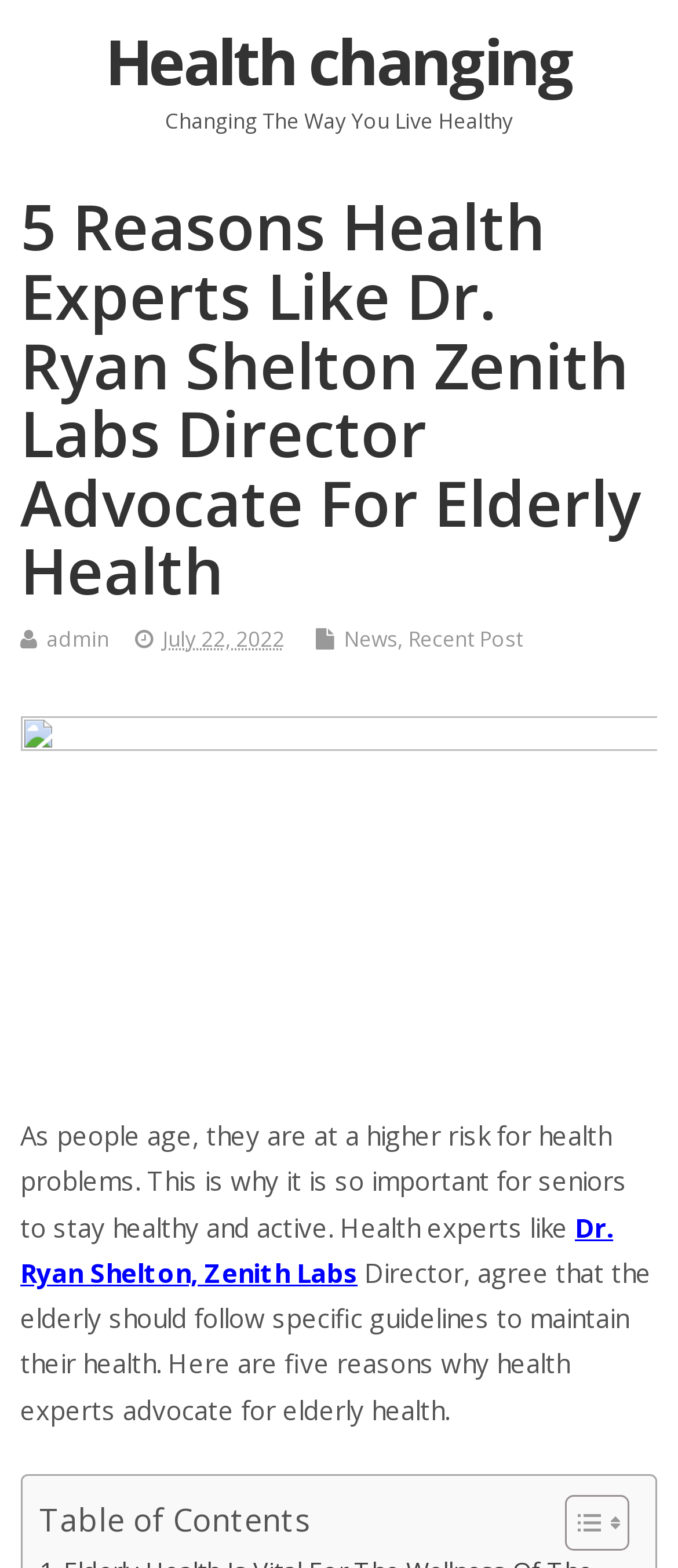What is the date of the article?
Look at the image and construct a detailed response to the question.

The date of the article can be found by looking at the metadata of the article, specifically the '2022-07-22T08:14:00+00:00' abbreviation, which corresponds to the static text 'July 22, 2022'.